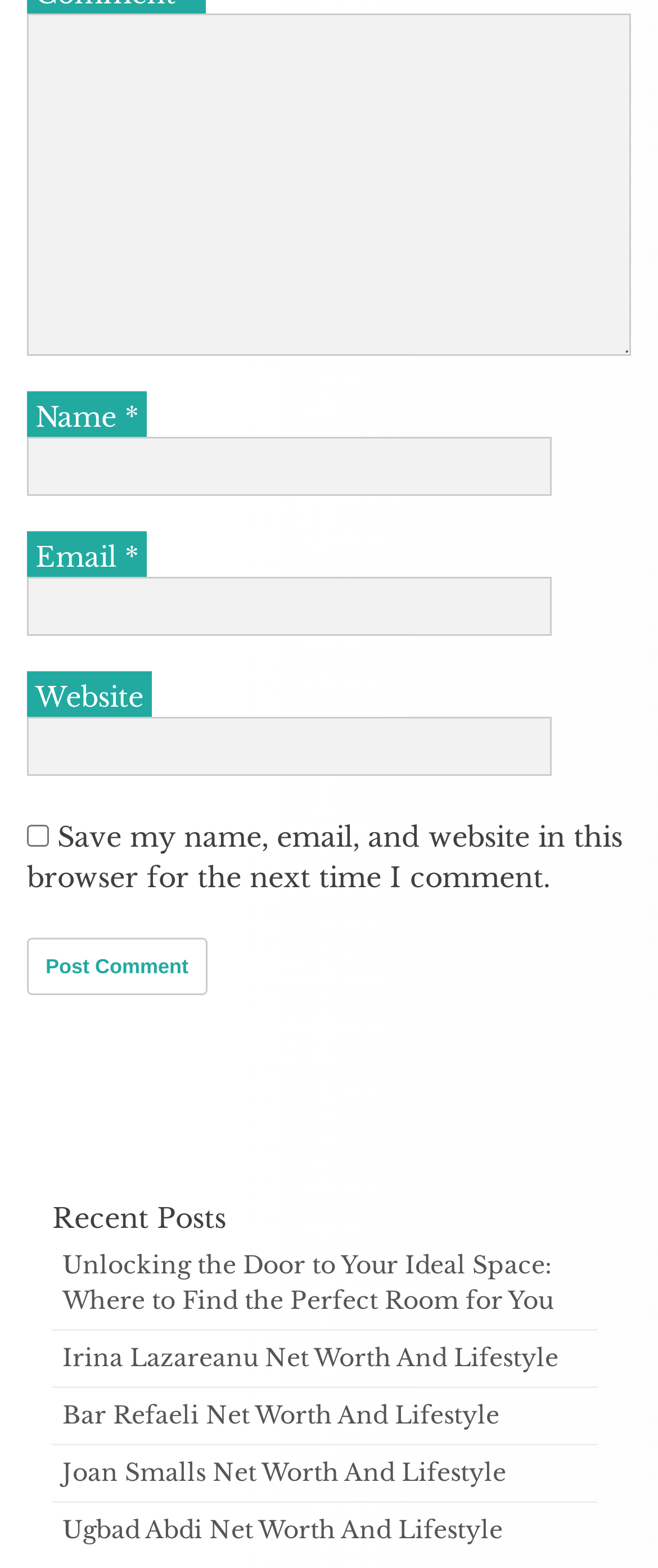Select the bounding box coordinates of the element I need to click to carry out the following instruction: "Enter your comment".

[0.041, 0.008, 0.959, 0.226]